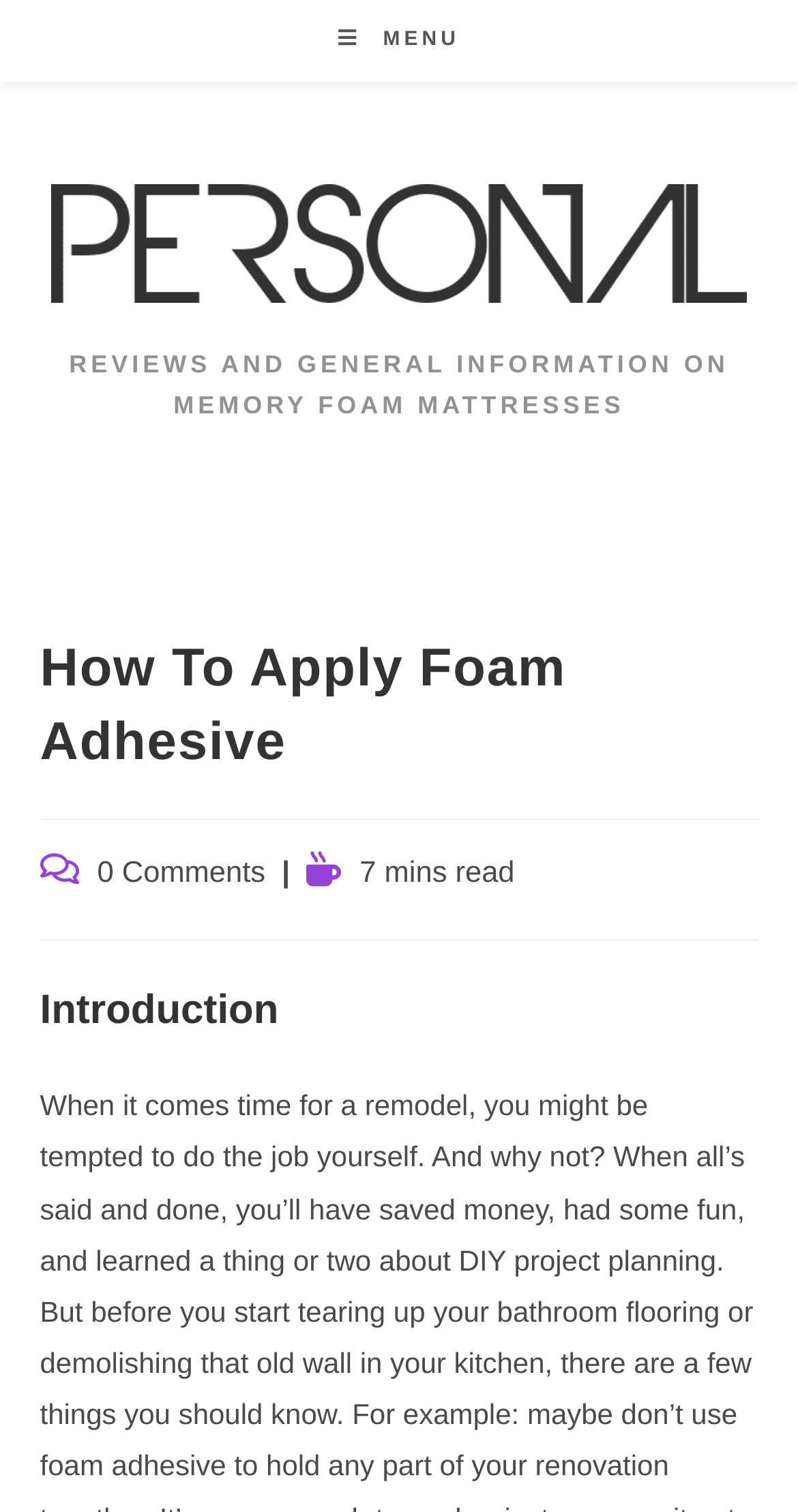Is there a menu on this webpage?
Look at the screenshot and respond with a single word or phrase.

Yes